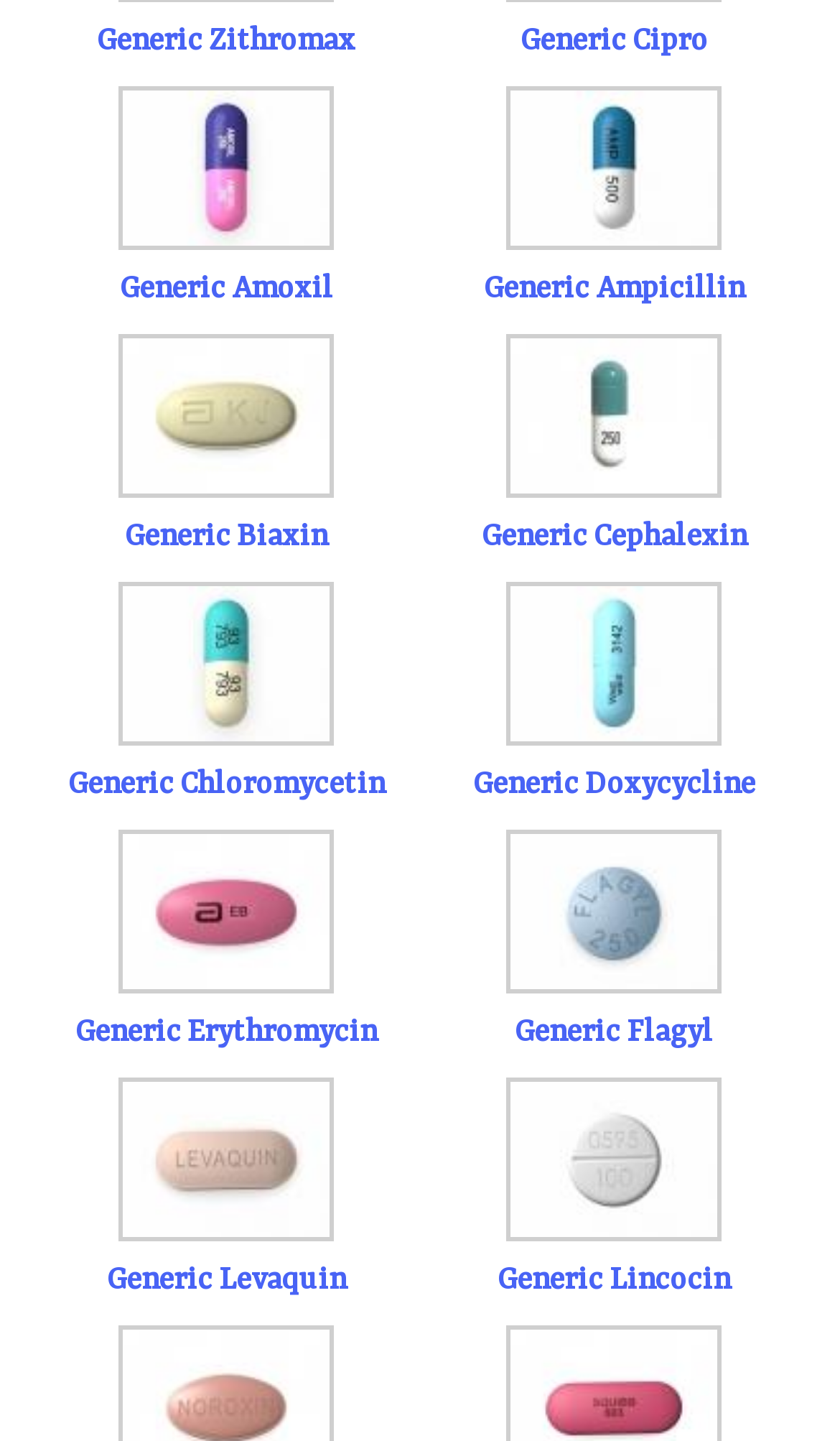Using the information in the image, give a comprehensive answer to the question: 
How many antibiotic products are listed?

I counted the number of DescriptionList elements, which represent individual products, and found 12 of them. Each DescriptionList element contains an image and a link, which suggests that they are separate products.